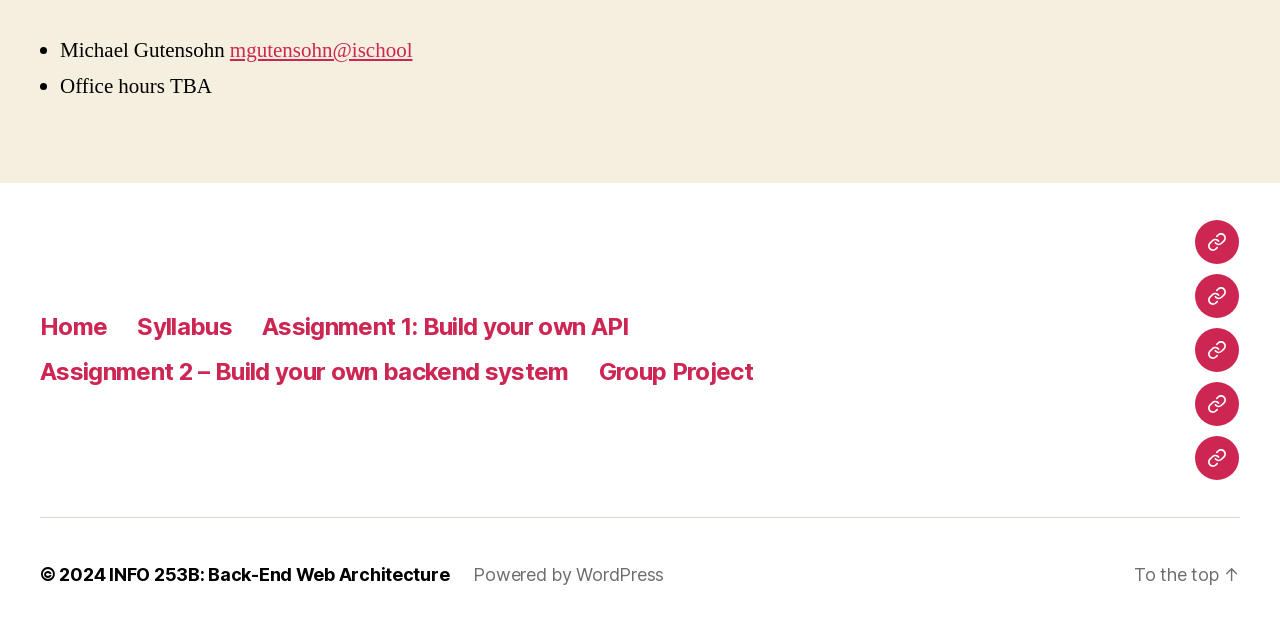Please find the bounding box coordinates for the clickable element needed to perform this instruction: "Visit the group project page".

[0.468, 0.566, 0.588, 0.612]